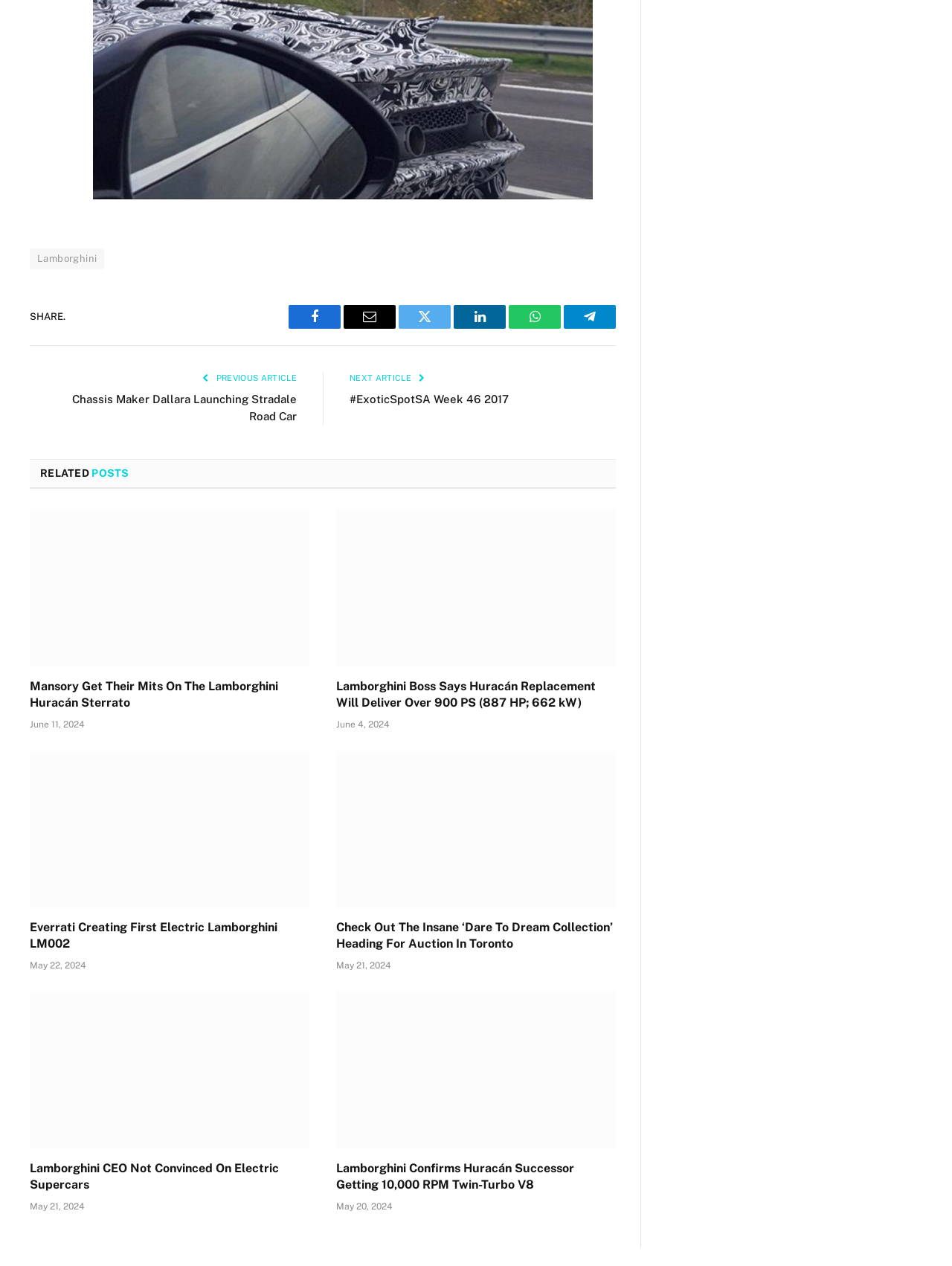Please determine the bounding box coordinates of the element to click in order to execute the following instruction: "View related post 'Mansory Get Their Mits On The Lamborghini Huracán Sterrato'". The coordinates should be four float numbers between 0 and 1, specified as [left, top, right, bottom].

[0.031, 0.402, 0.325, 0.527]